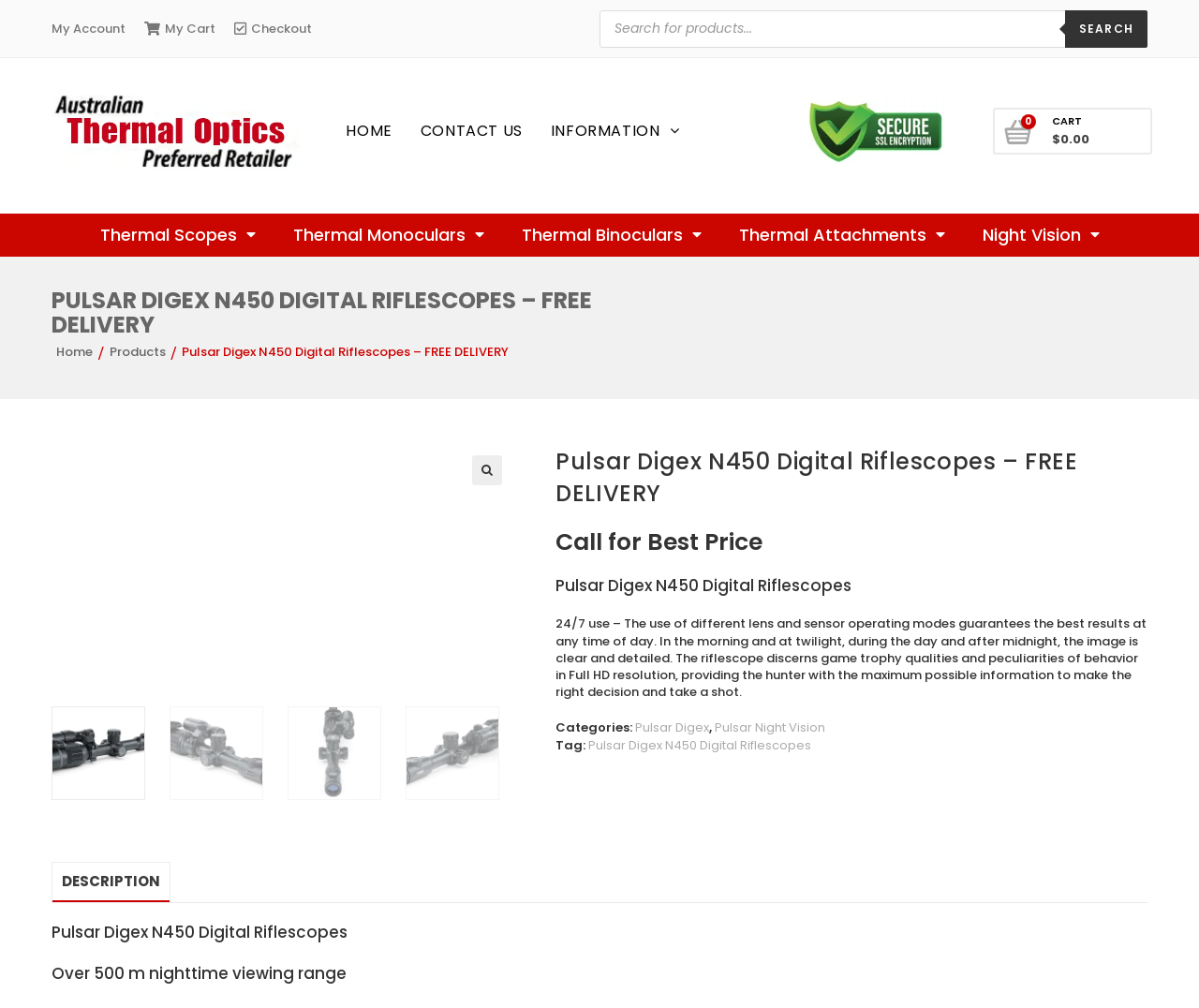Identify the bounding box coordinates of the element to click to follow this instruction: 'Learn about Pulsar Digex N450 Digital Riflescopes'. Ensure the coordinates are four float values between 0 and 1, provided as [left, top, right, bottom].

[0.463, 0.57, 0.957, 0.592]